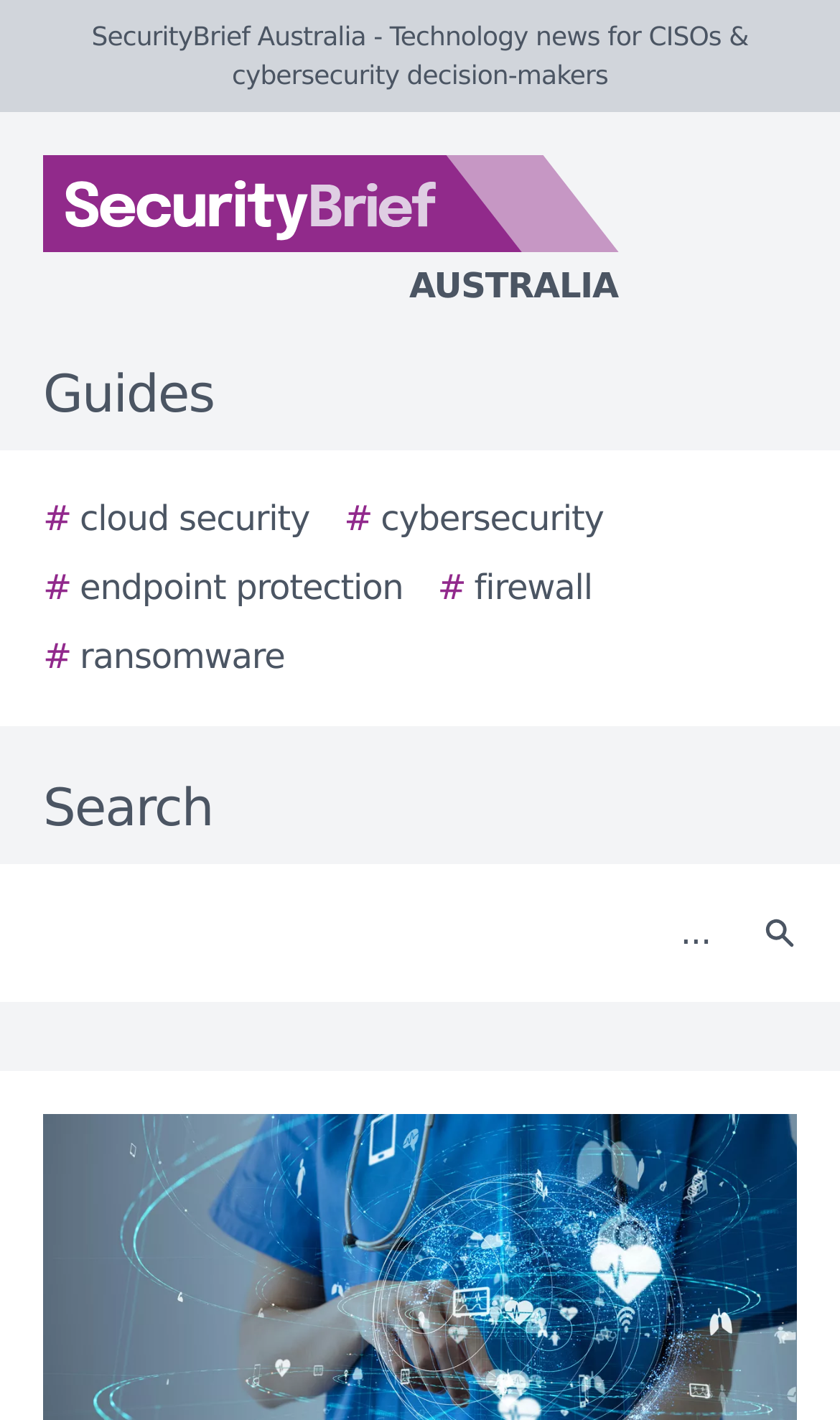What is the purpose of the textbox?
Can you give a detailed and elaborate answer to the question?

The textbox has a label 'Search' and is accompanied by a search button. This implies that the purpose of the textbox is to input search queries.